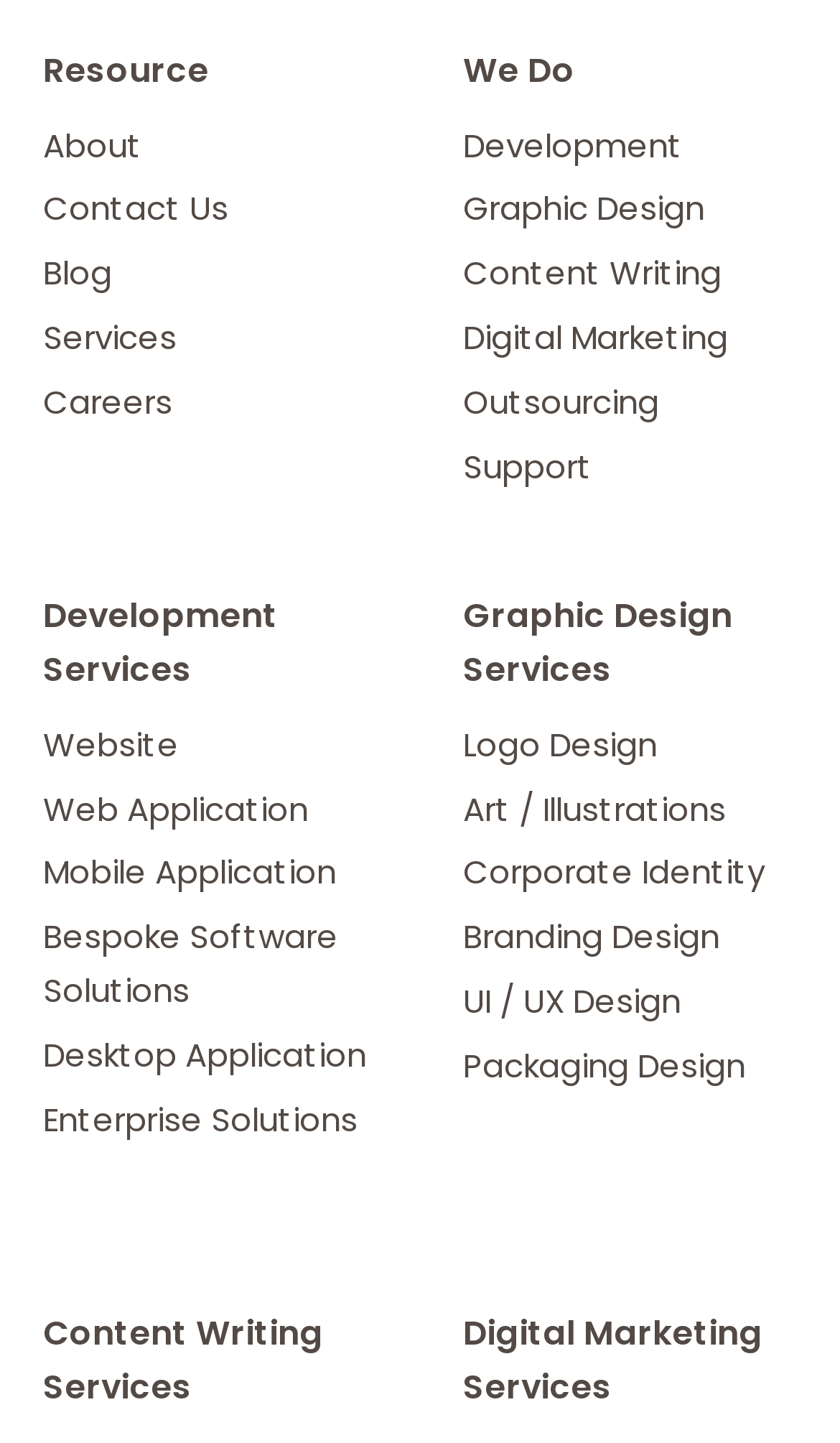Extract the bounding box coordinates for the HTML element that matches this description: "Website". The coordinates should be four float numbers between 0 and 1, i.e., [left, top, right, bottom].

[0.051, 0.5, 0.213, 0.531]